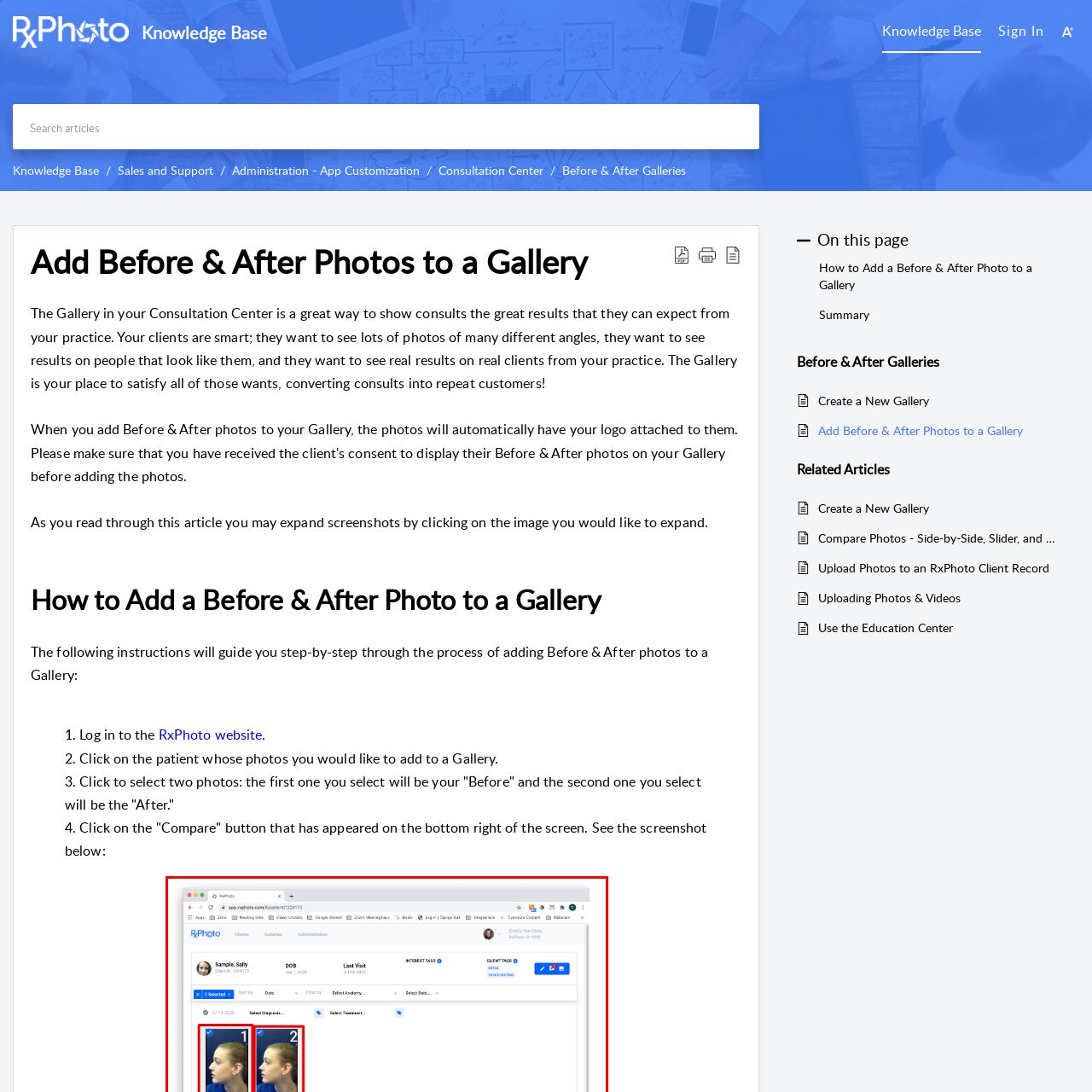What information is displayed at the top of the interface?
Observe the image part marked by the red bounding box and give a detailed answer to the question.

The interface displays essential patient information, including their name, date of birth, and last visit date at the top, providing a quick overview of the patient's details.